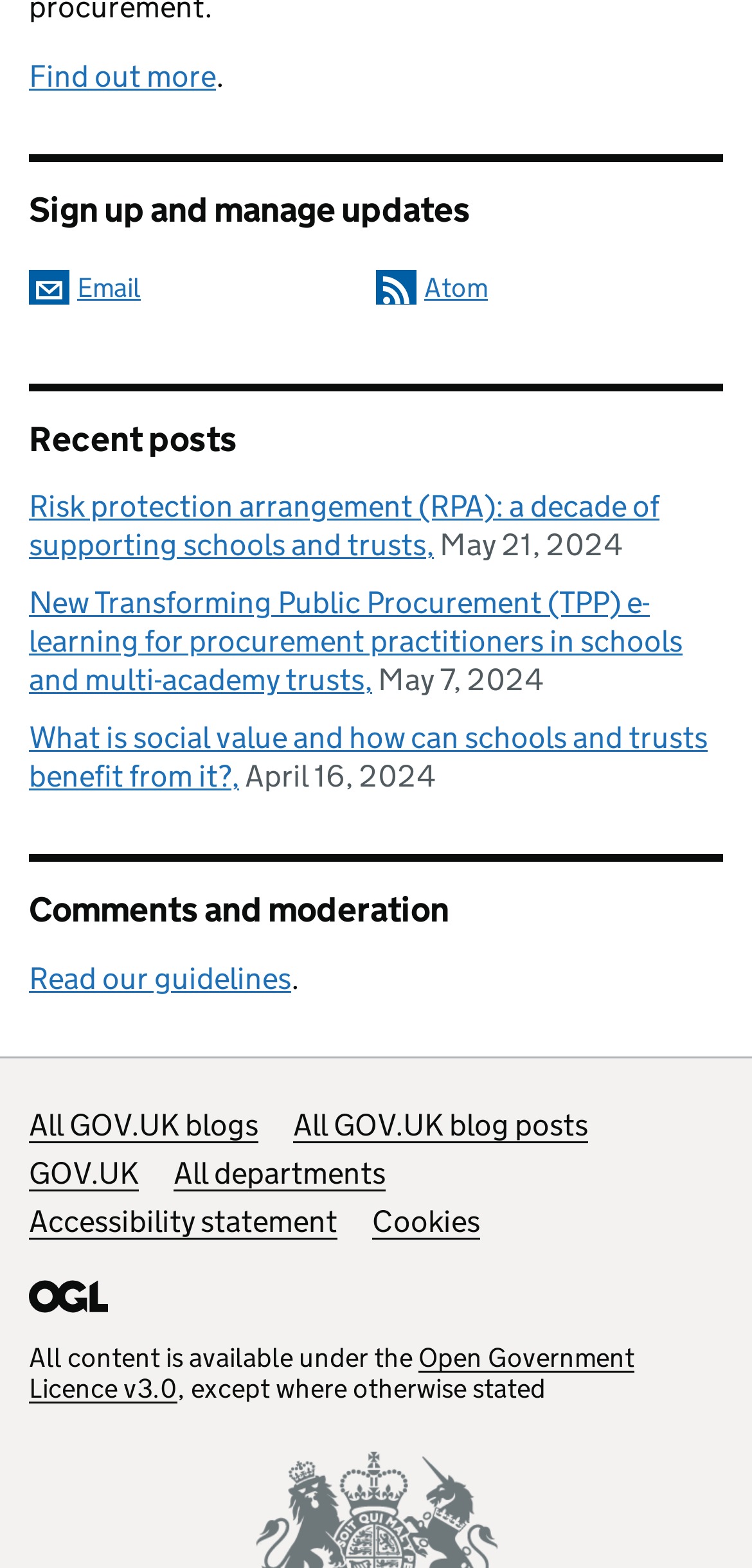Please determine the bounding box coordinates for the element that should be clicked to follow these instructions: "Toggle Main Site Navigation".

None